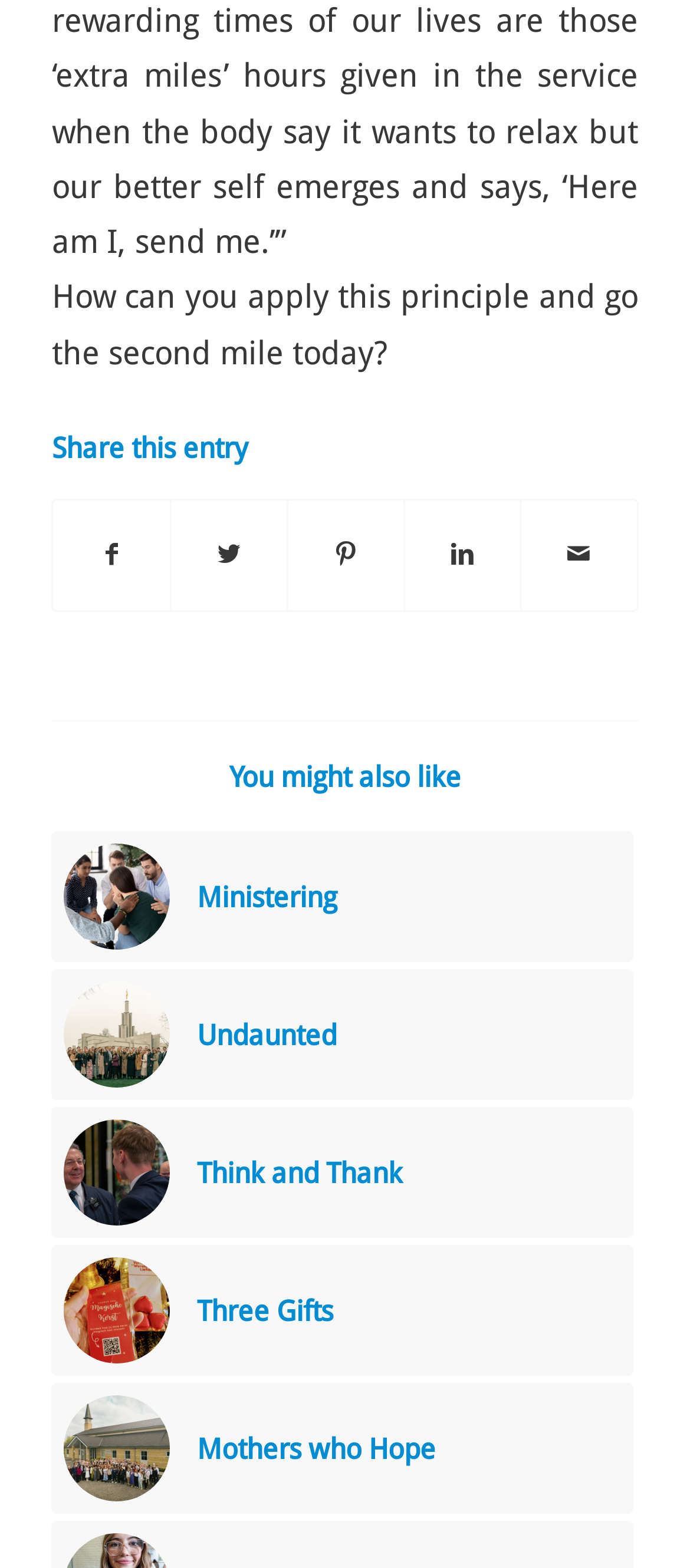Pinpoint the bounding box coordinates of the clickable element to carry out the following instruction: "Share on Twitter."

[0.249, 0.32, 0.415, 0.389]